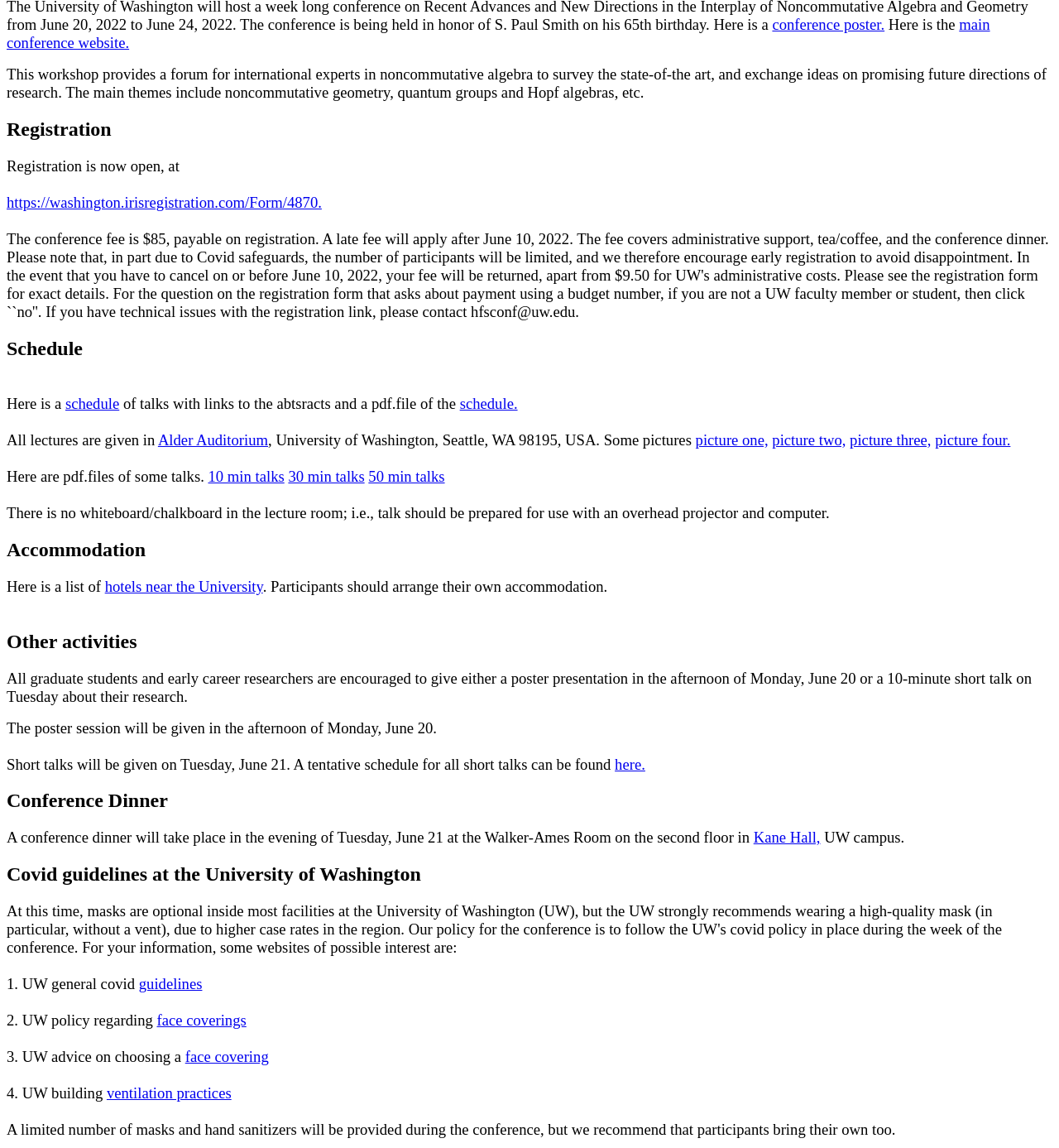Answer with a single word or phrase: 
What is provided during the conference?

masks and hand sanitizers